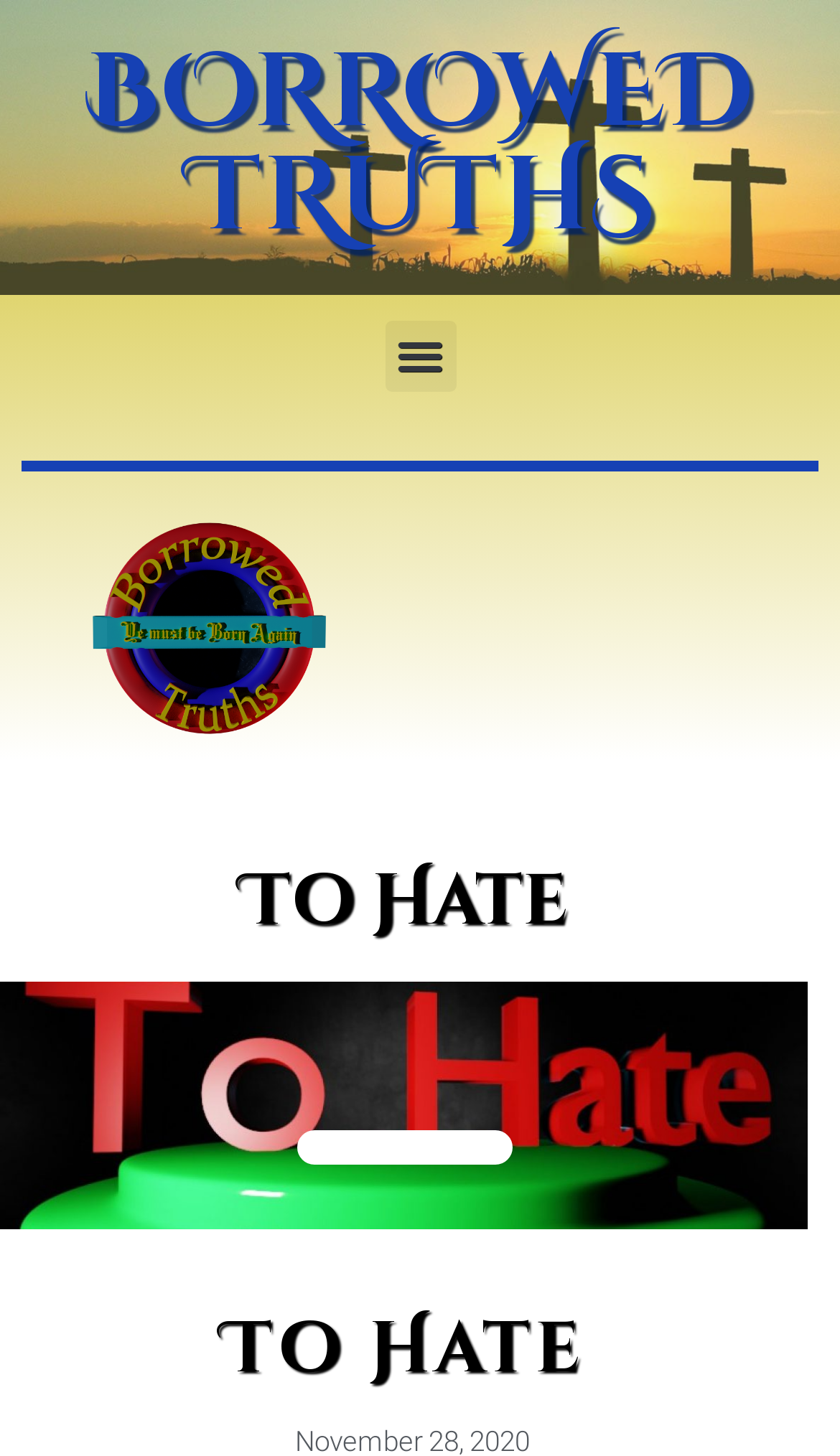Bounding box coordinates are given in the format (top-left x, top-left y, bottom-right x, bottom-right y). All values should be floating point numbers between 0 and 1. Provide the bounding box coordinate for the UI element described as: alt="image 3" title="image 3"

[0.026, 0.356, 0.974, 0.507]